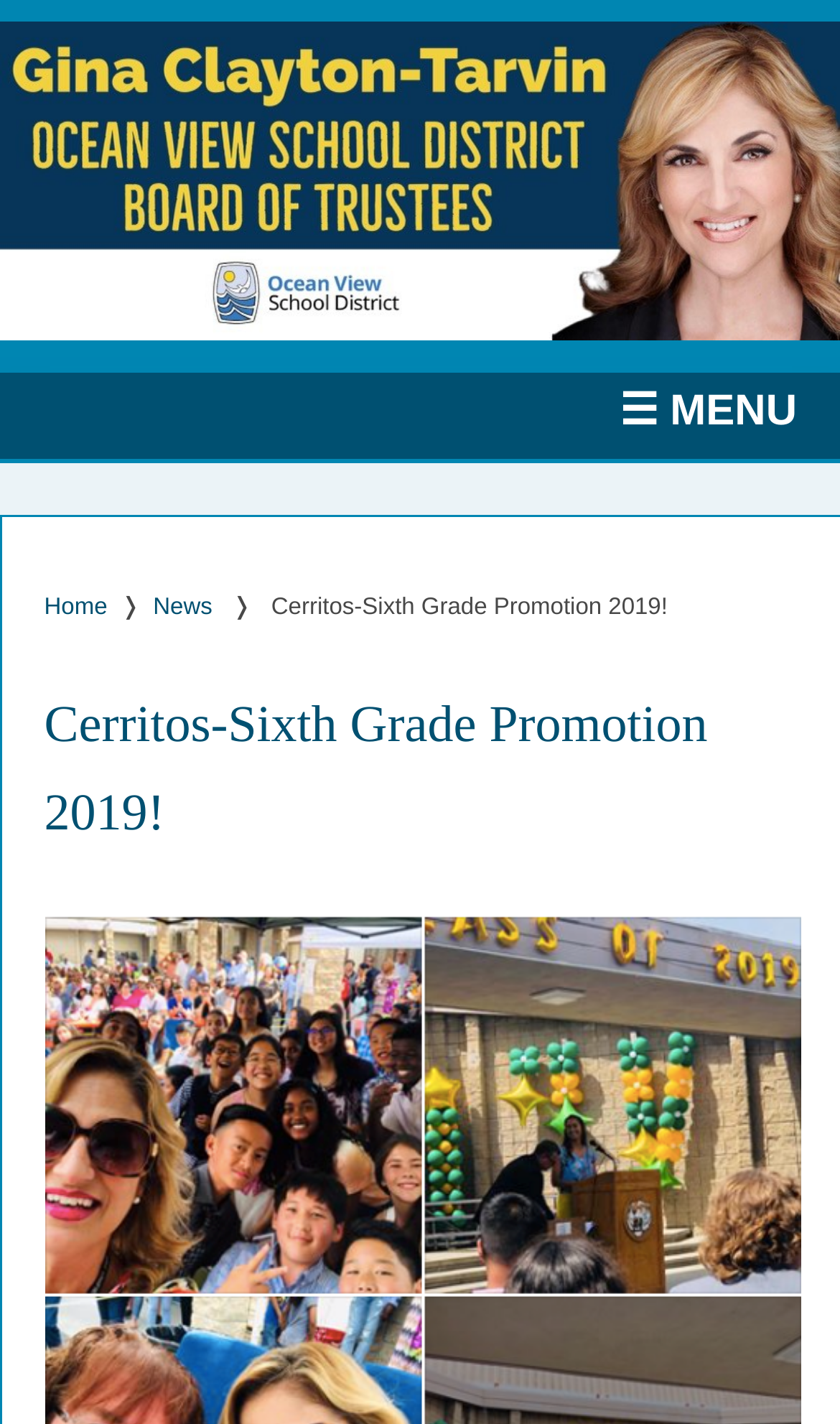Give a concise answer using one word or a phrase to the following question:
What is the position of the 'MENU' link?

Top right